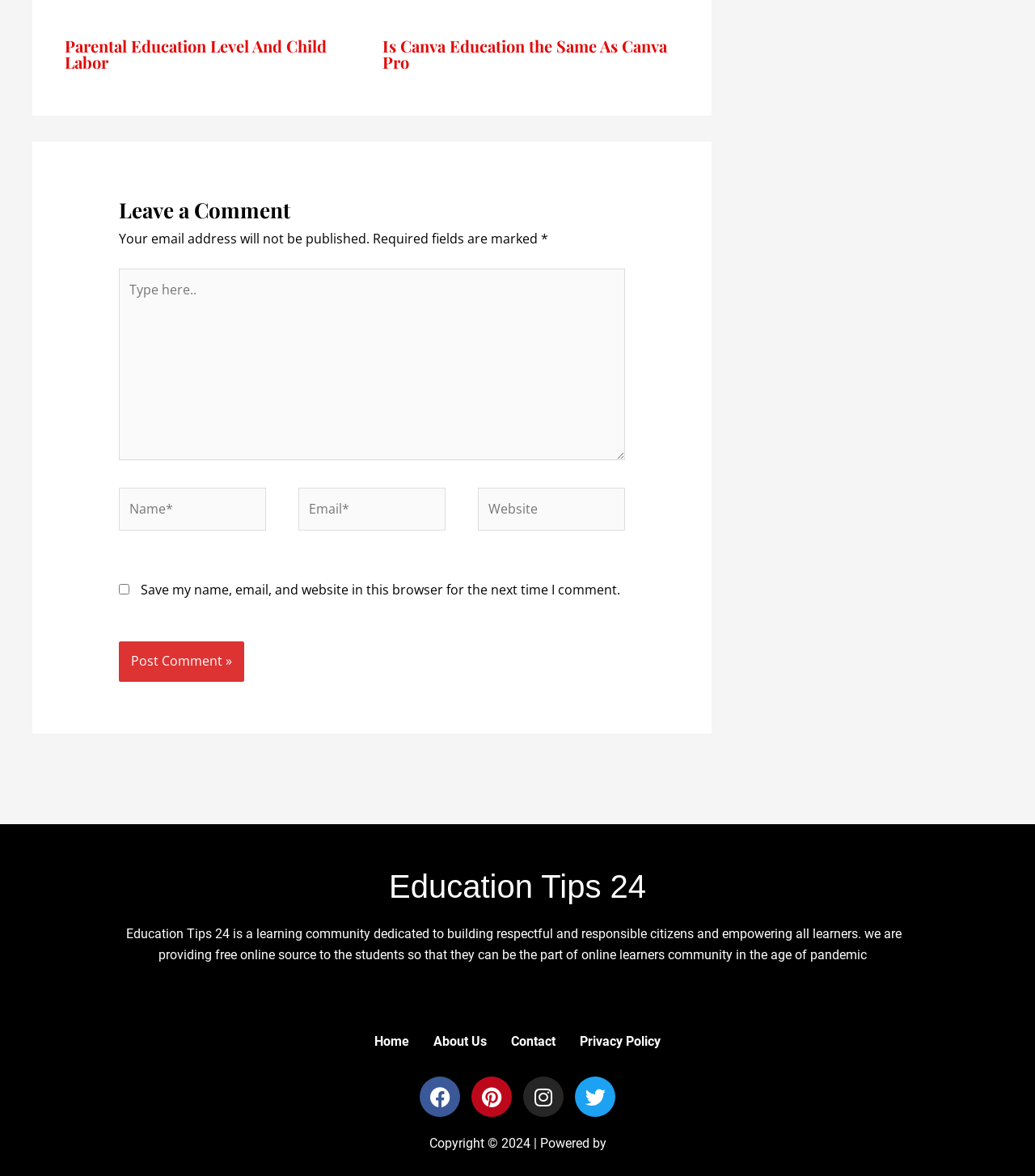Determine the coordinates of the bounding box for the clickable area needed to execute this instruction: "Click on the 'Parental Education Level And Child Labor' link".

[0.062, 0.029, 0.316, 0.062]